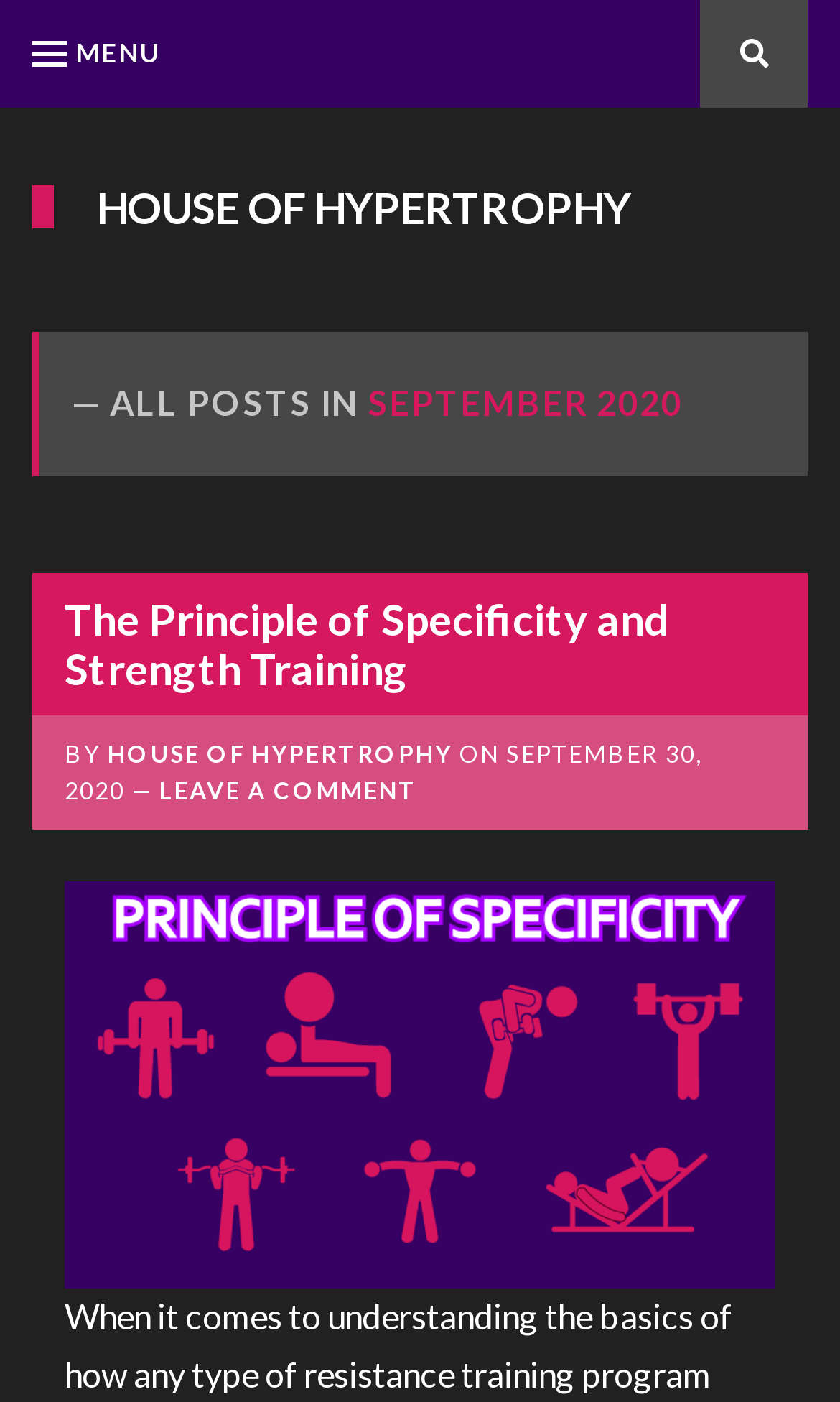How many articles are listed on the webpage?
Look at the image and respond with a single word or a short phrase.

At least 1